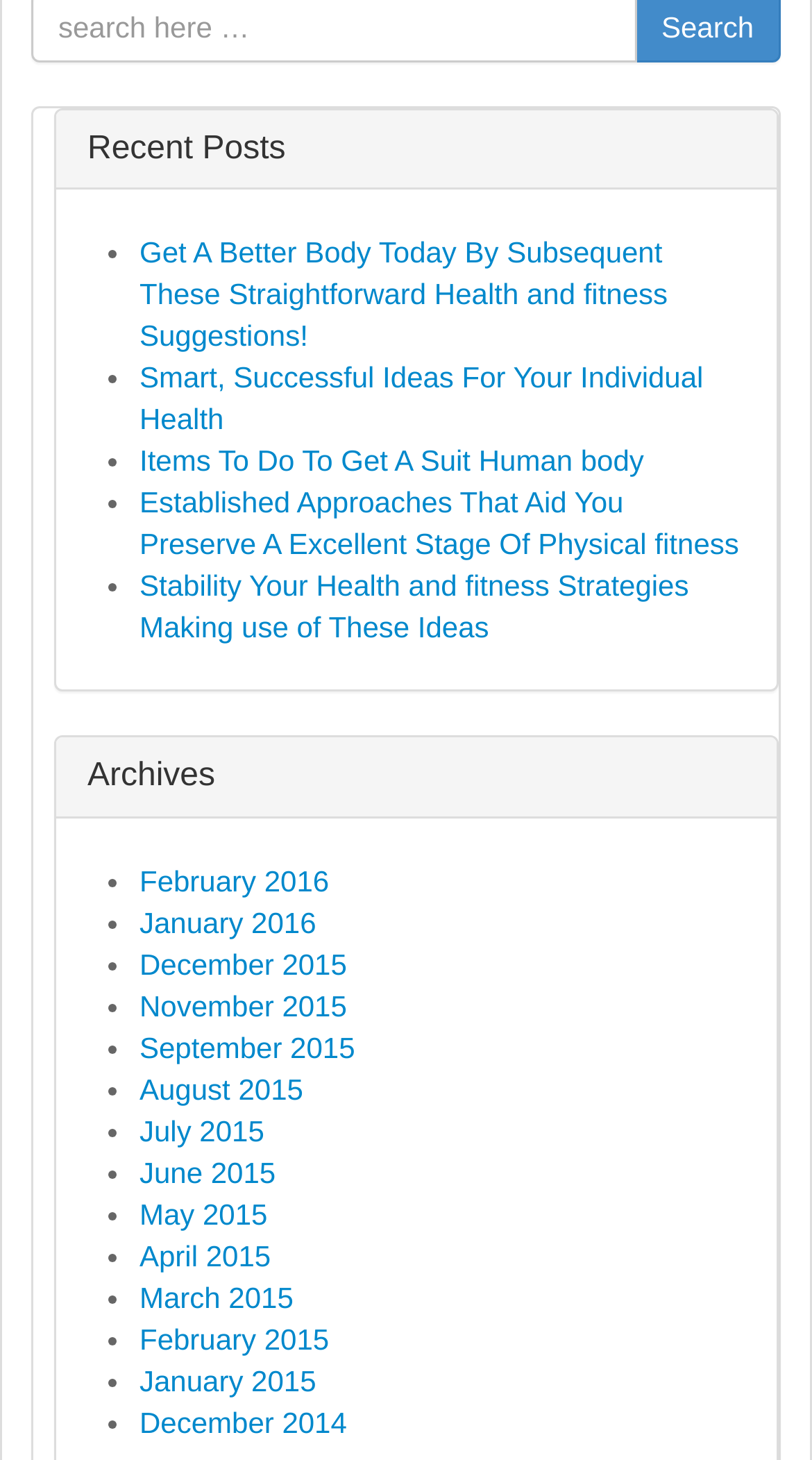Using the provided description: "August 2015", find the bounding box coordinates of the corresponding UI element. The output should be four float numbers between 0 and 1, in the format [left, top, right, bottom].

[0.172, 0.734, 0.373, 0.757]